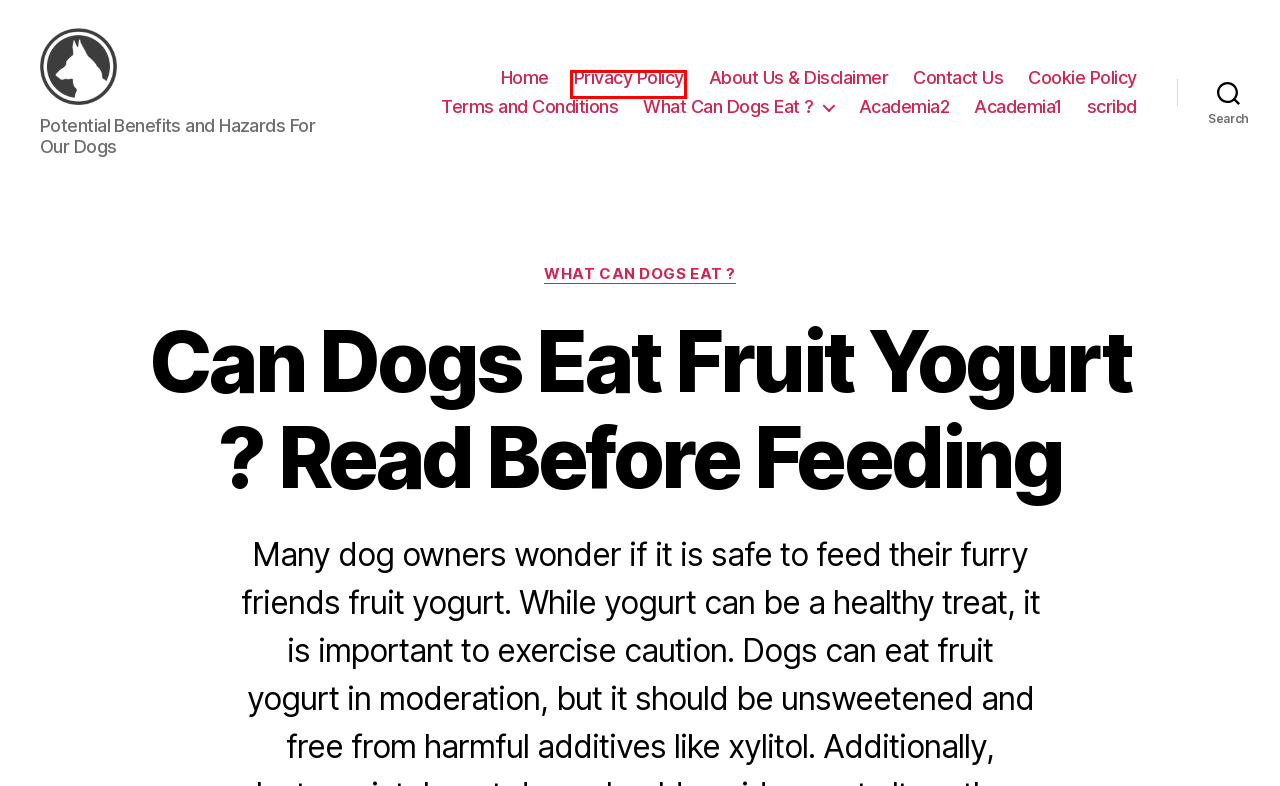Analyze the given webpage screenshot and identify the UI element within the red bounding box. Select the webpage description that best matches what you expect the new webpage to look like after clicking the element. Here are the candidates:
A. (PDF) Eseuri si argumentari limba romana | Gor Ik - Academia.edu
B. Privacy Policy - Can Dogs ?
C. What Can Dogs Eat ?
D. About Us & Disclaimer - Can Dogs ?
E. (PDF) Rezumate | Gor Ik - Academia.edu
F. Cookie Policy - Can Dogs ?
G. Contact Us - Can Dogs ?
H. Terms and Conditions - Can Dogs ?

B